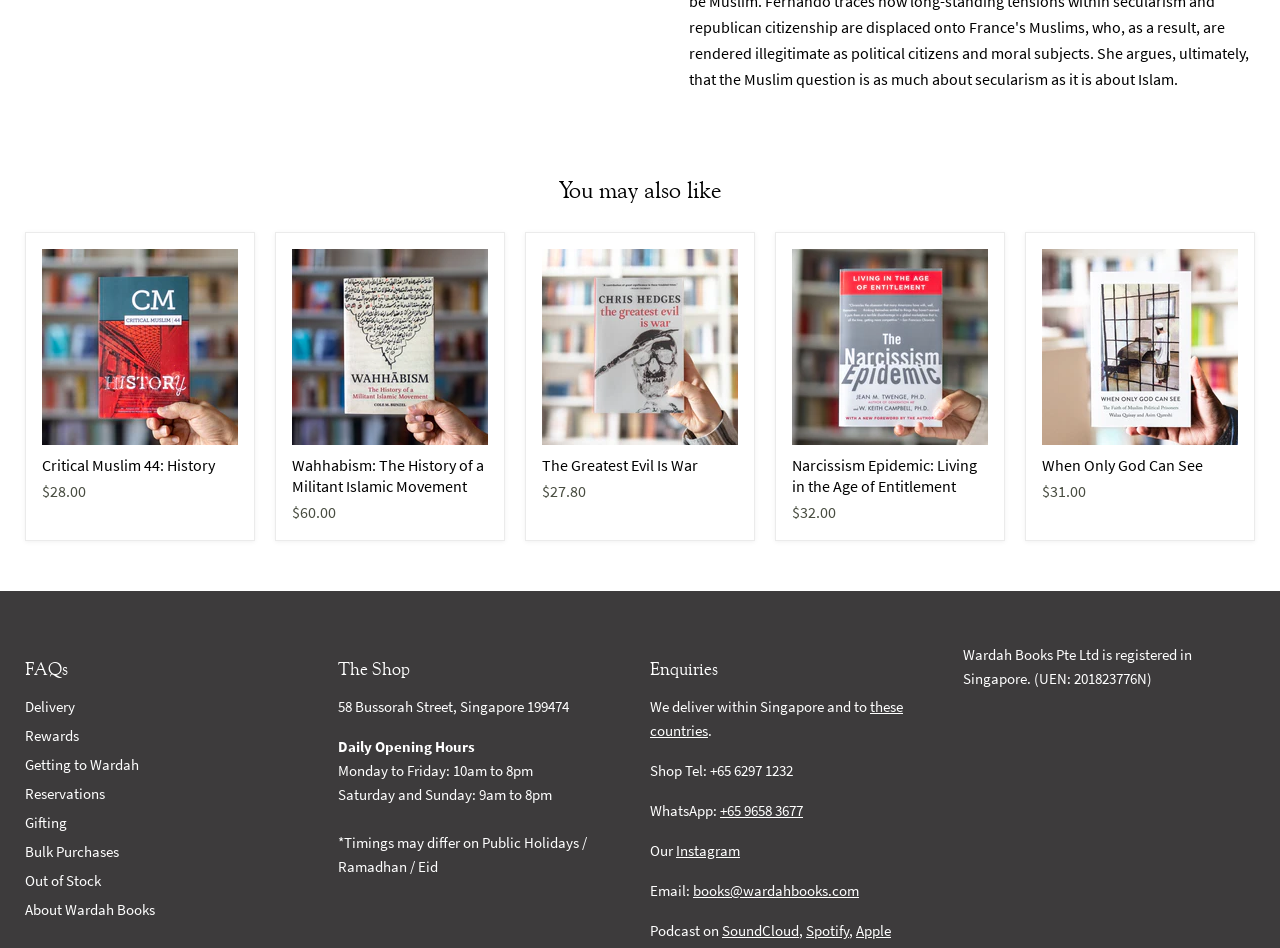Answer the question briefly using a single word or phrase: 
What is the phone number for WhatsApp enquiries?

+65 9658 3677